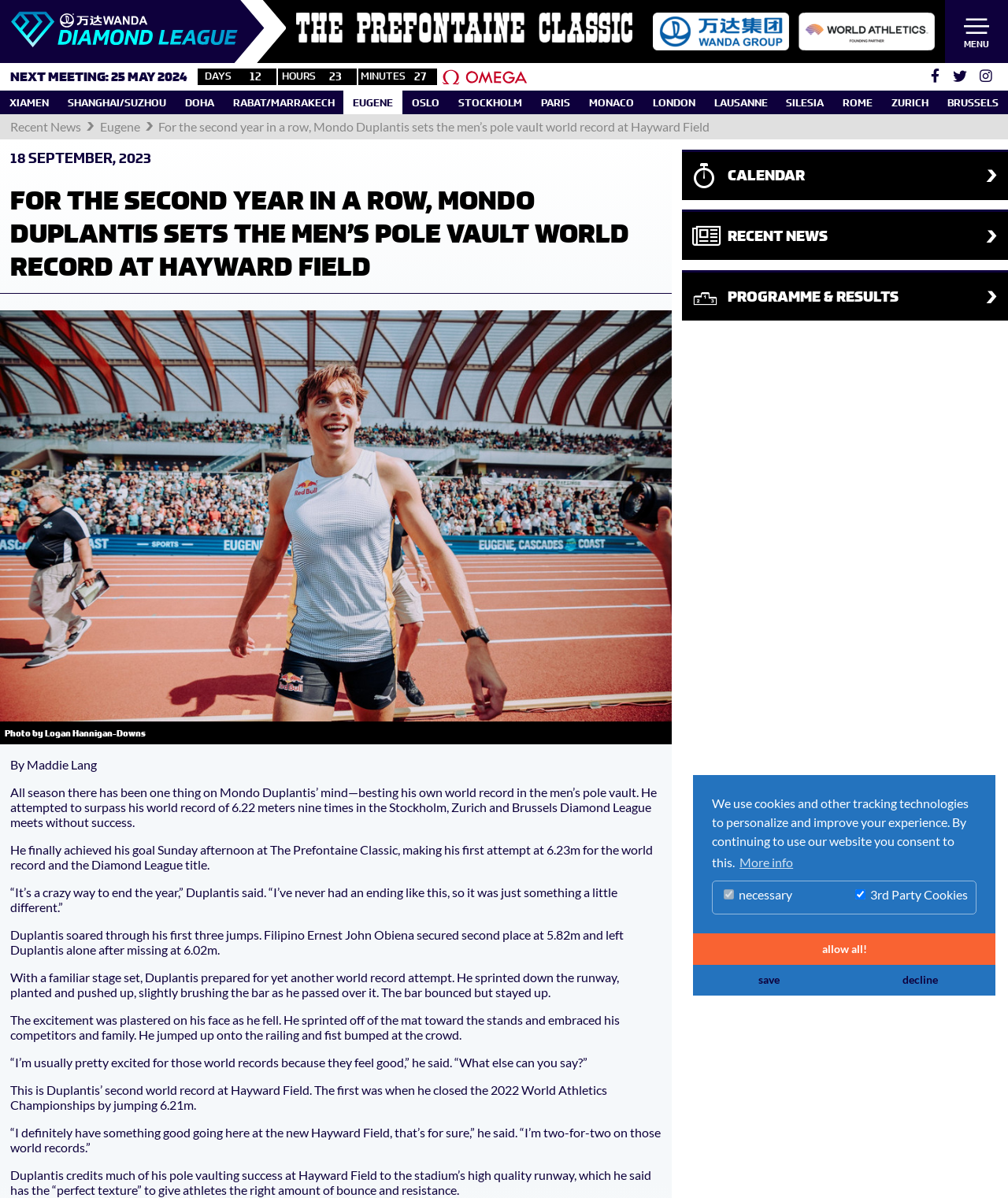Find and provide the bounding box coordinates for the UI element described here: "allow all!". The coordinates should be given as four float numbers between 0 and 1: [left, top, right, bottom].

[0.688, 0.779, 0.988, 0.805]